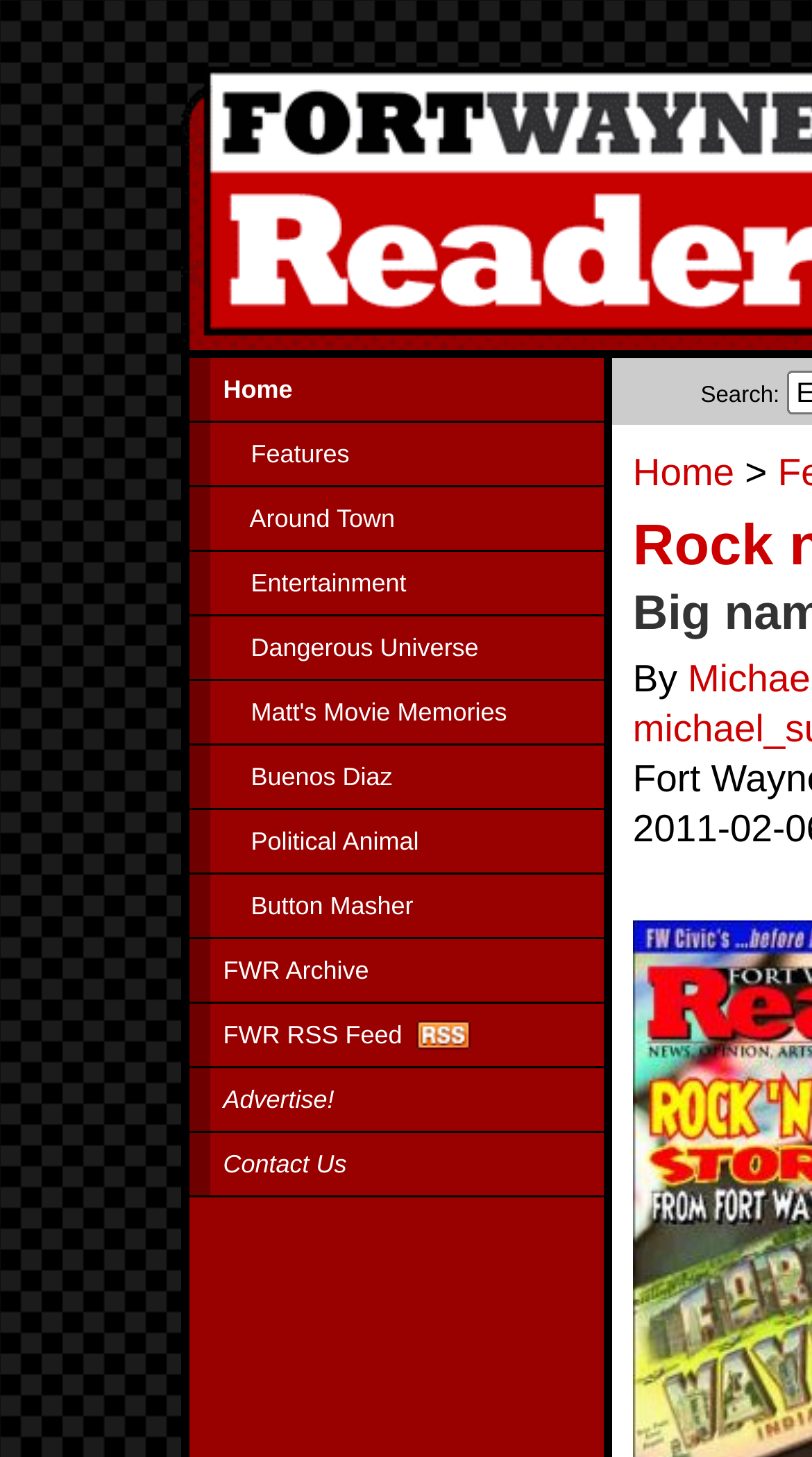Extract the bounding box of the UI element described as: "Brie Pear Walnut Honey Flatbread".

None